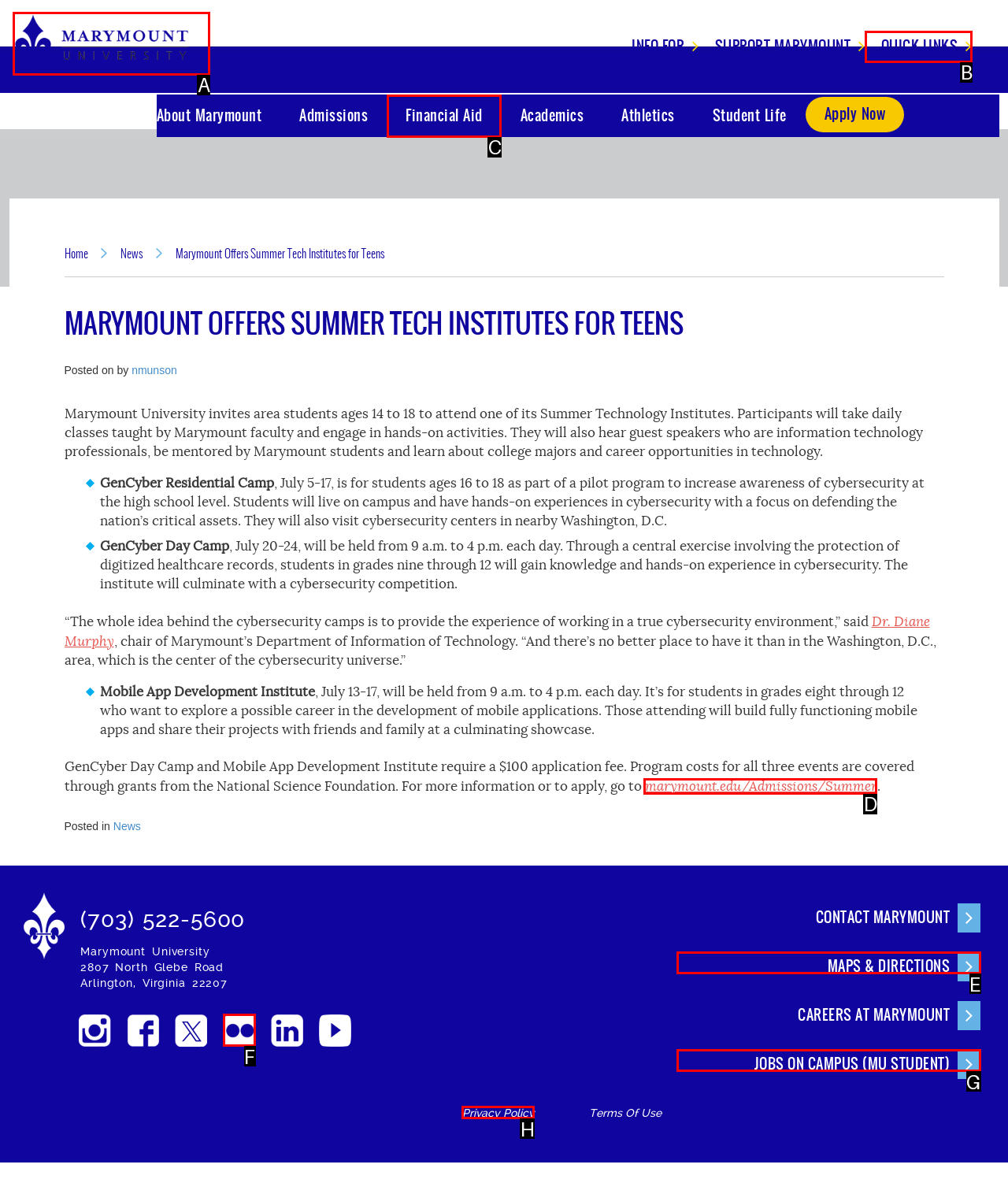Determine which HTML element should be clicked for this task: Contact support
Provide the option's letter from the available choices.

None